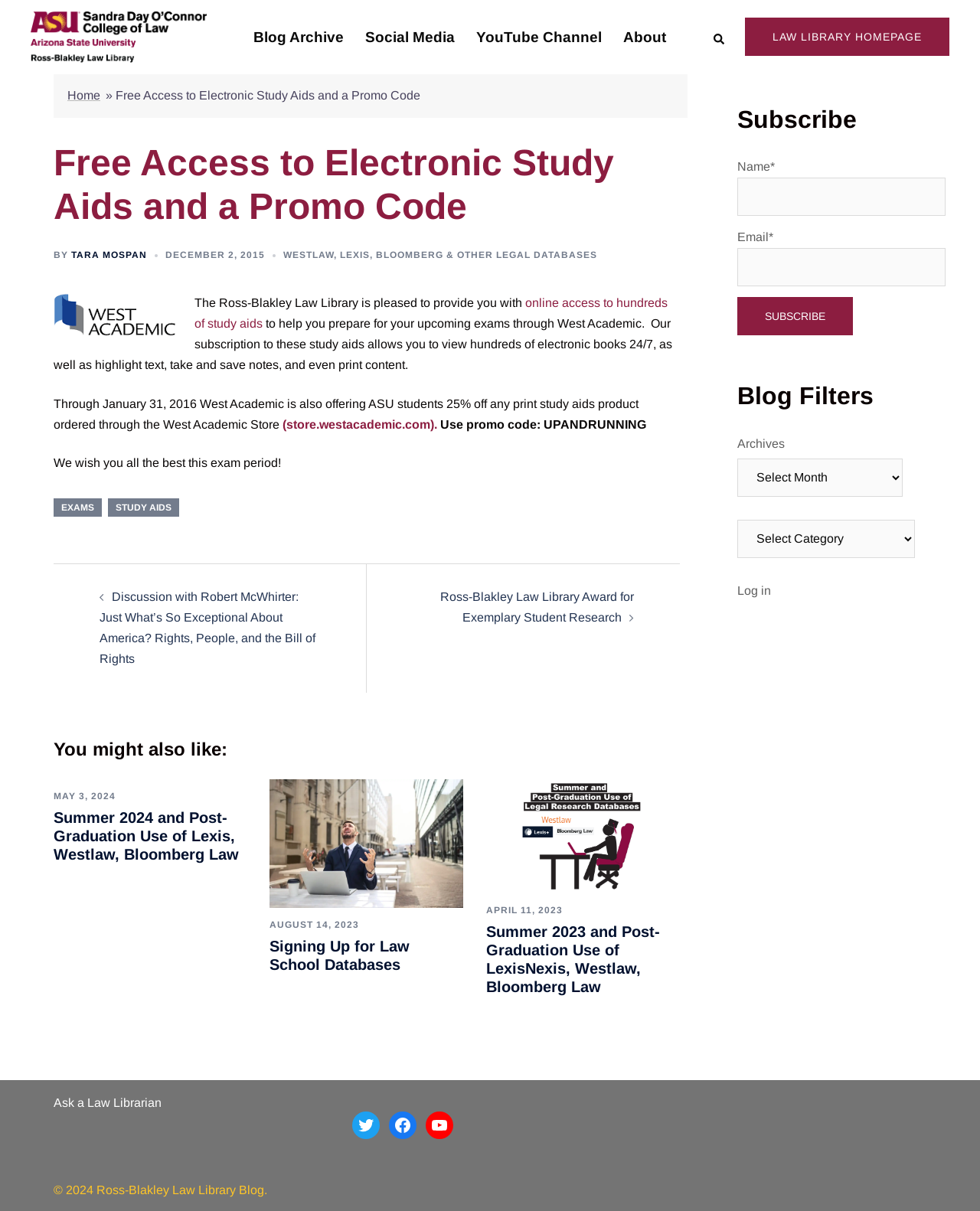Select the bounding box coordinates of the element I need to click to carry out the following instruction: "Log in to the website".

None